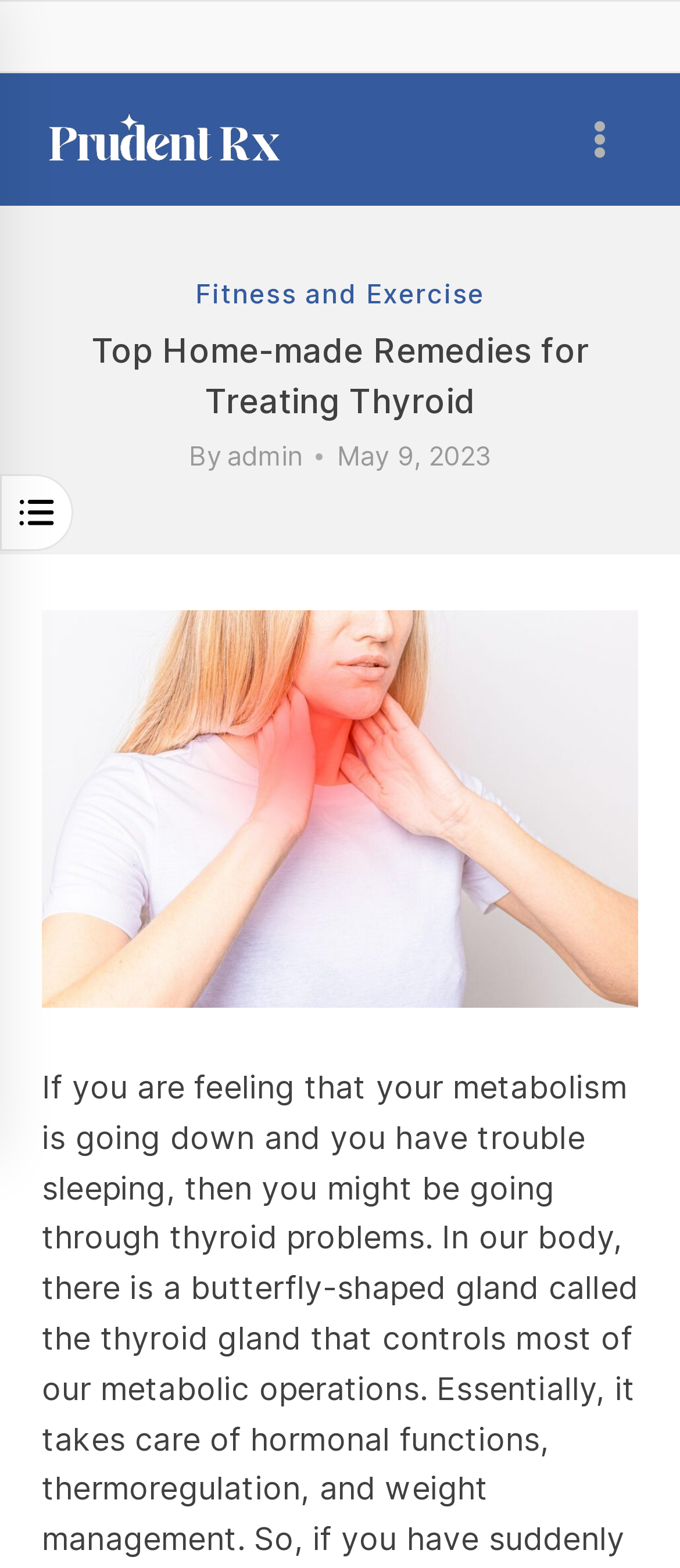What is the purpose of the button at the bottom right?
Provide a detailed and well-explained answer to the question.

I found the purpose of the button by looking at its text 'Scroll to top', which suggests that clicking this button will take the user to the top of the webpage.